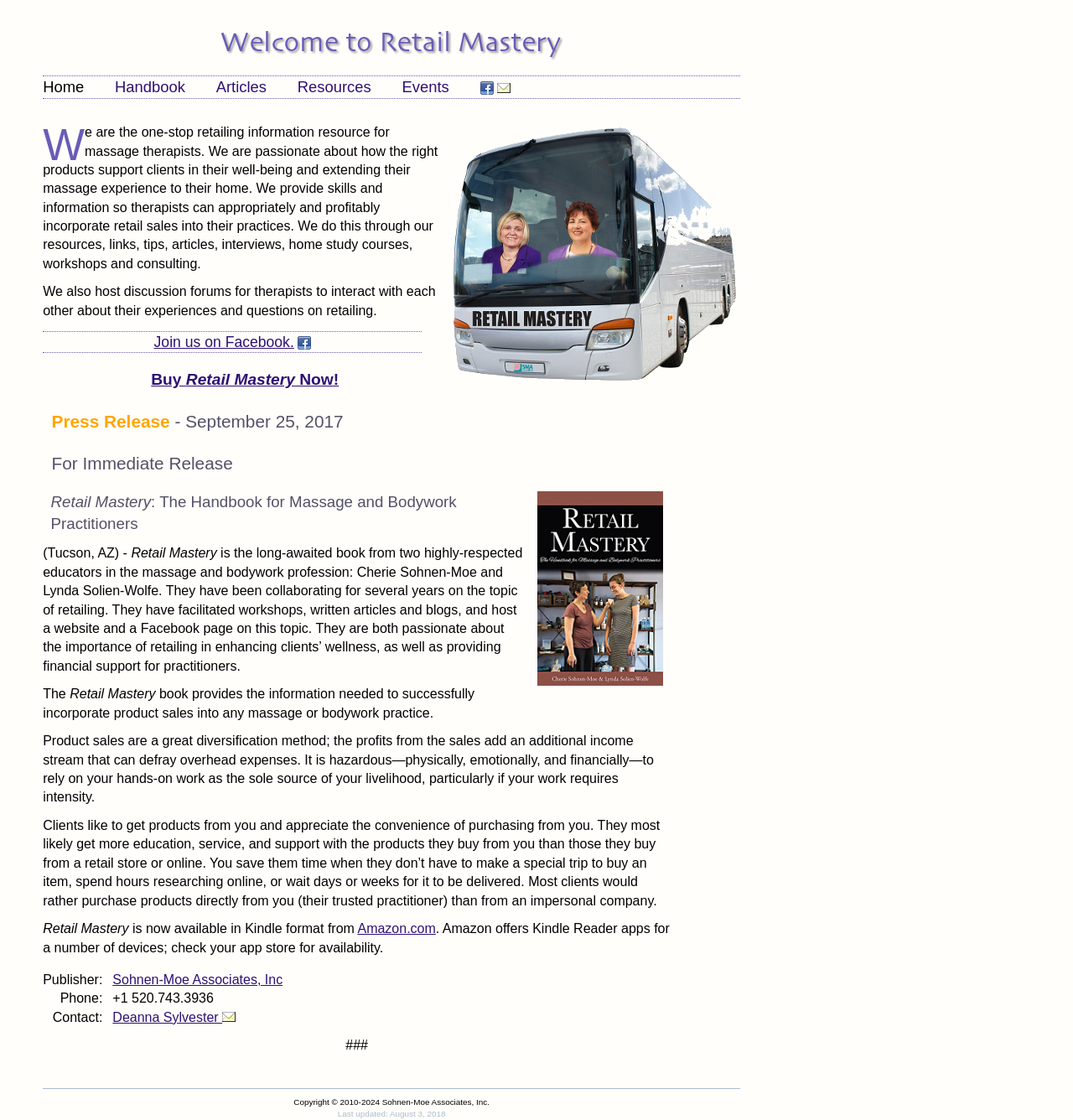Provide an in-depth caption for the contents of the webpage.

The webpage is titled "Retail Mastery" and has a heading that reads "Welcome to Retail Mastery" at the top, accompanied by an image. Below this, there is a navigation menu with links to "Handbook", "Articles", "Resources", "Events", "Facebook", and "Email Us", each with its own icon.

The main content of the page is divided into sections. The first section describes the purpose of Retail Mastery, which is to provide information and resources for massage therapists to incorporate retail sales into their practices. This section includes a brief overview of the benefits of retailing for both therapists and clients.

The next section appears to be a press release, dated September 25, 2017, announcing the release of a book titled "Retail Mastery: The Handbook for Massage and Bodywork Practitioners". The book is written by two educators in the massage and bodywork profession, Cherie Sohnen-Moe and Lynda Solien-Wolfe. The press release includes a brief summary of the book's content, which provides information on how to successfully incorporate product sales into a massage or bodywork practice.

Below the press release, there is a section with a heading "Retail Mastery" and a brief description of the book. This is followed by a section with a quote from the book, highlighting the benefits of product sales for both therapists and clients.

The page also includes a section with contact information, including a publisher, phone number, and email address. At the bottom of the page, there is a copyright notice and a note indicating that the page was last updated on August 3, 2018.